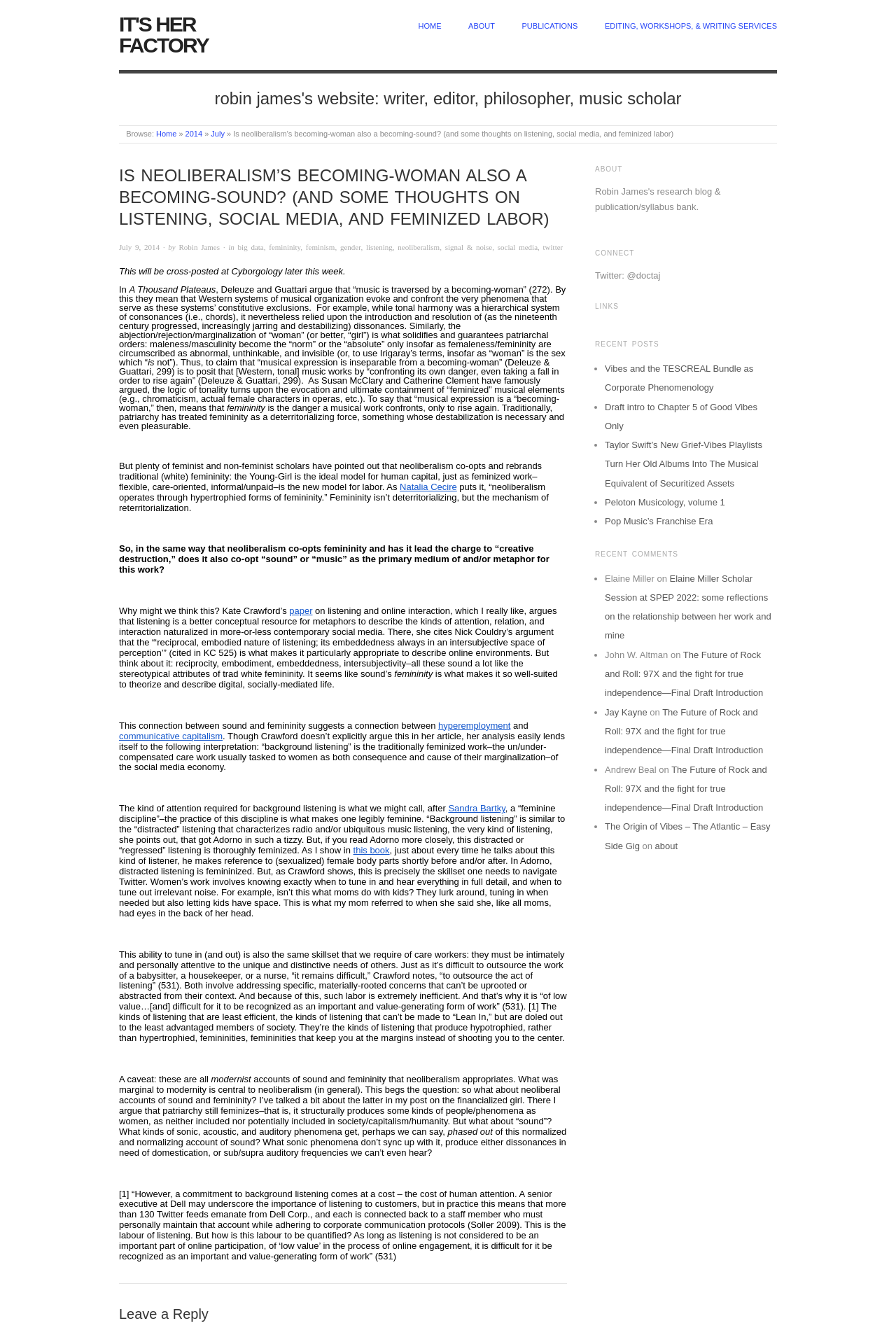Find the bounding box coordinates for the area you need to click to carry out the instruction: "Click on the 'IT'S HER FACTORY' link". The coordinates should be four float numbers between 0 and 1, indicated as [left, top, right, bottom].

[0.133, 0.009, 0.233, 0.043]